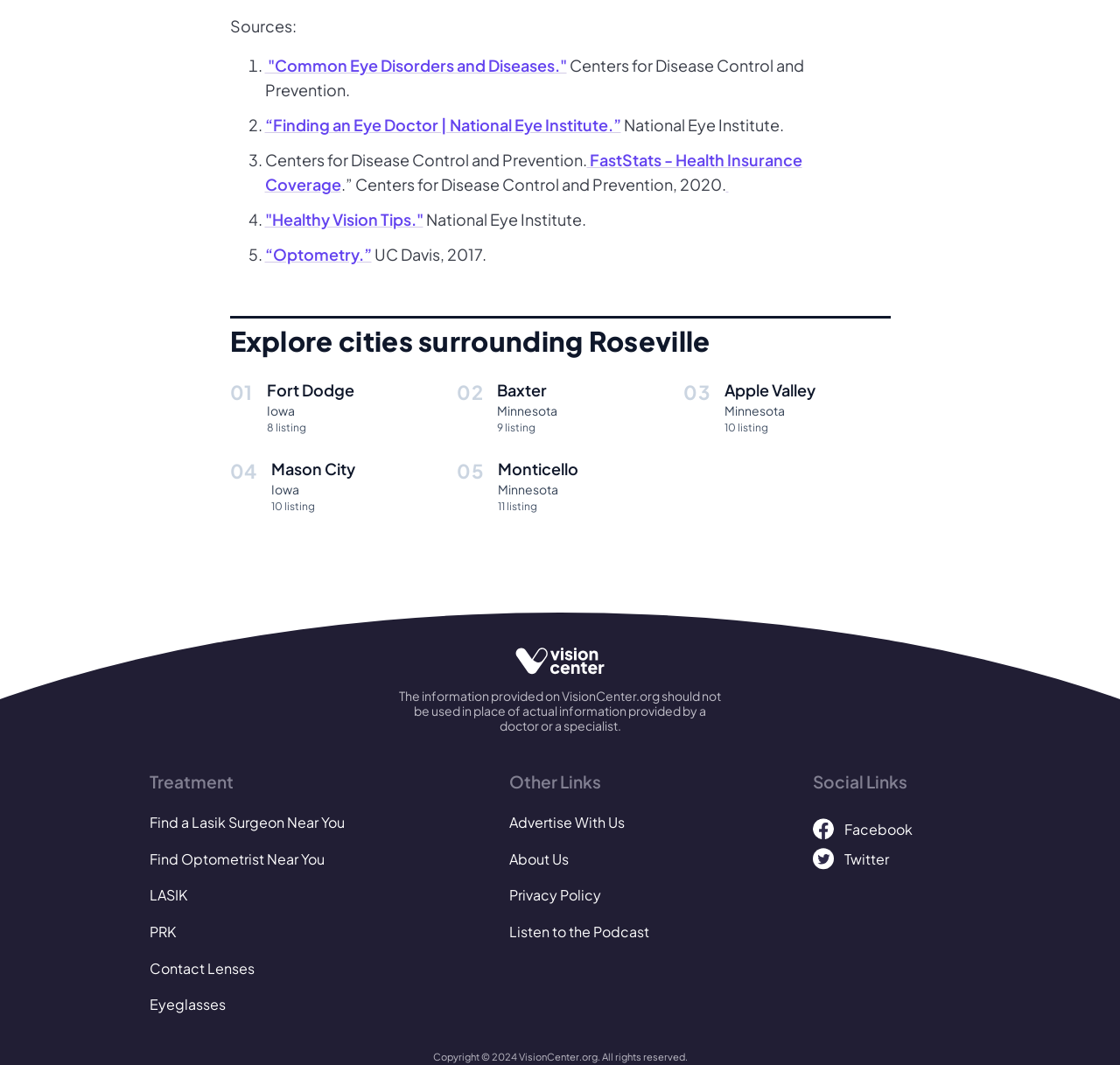Answer with a single word or phrase: 
What is the purpose of the 'Social Links' section?

Connect with social media